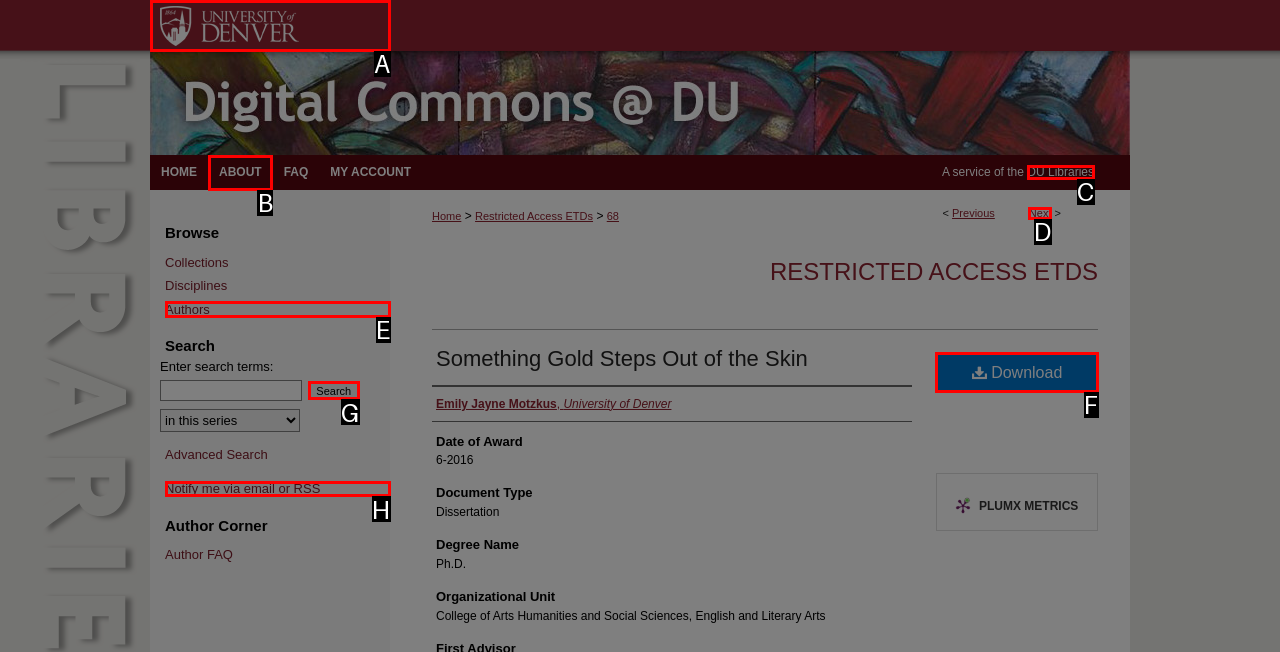For the task "Download the dissertation", which option's letter should you click? Answer with the letter only.

F